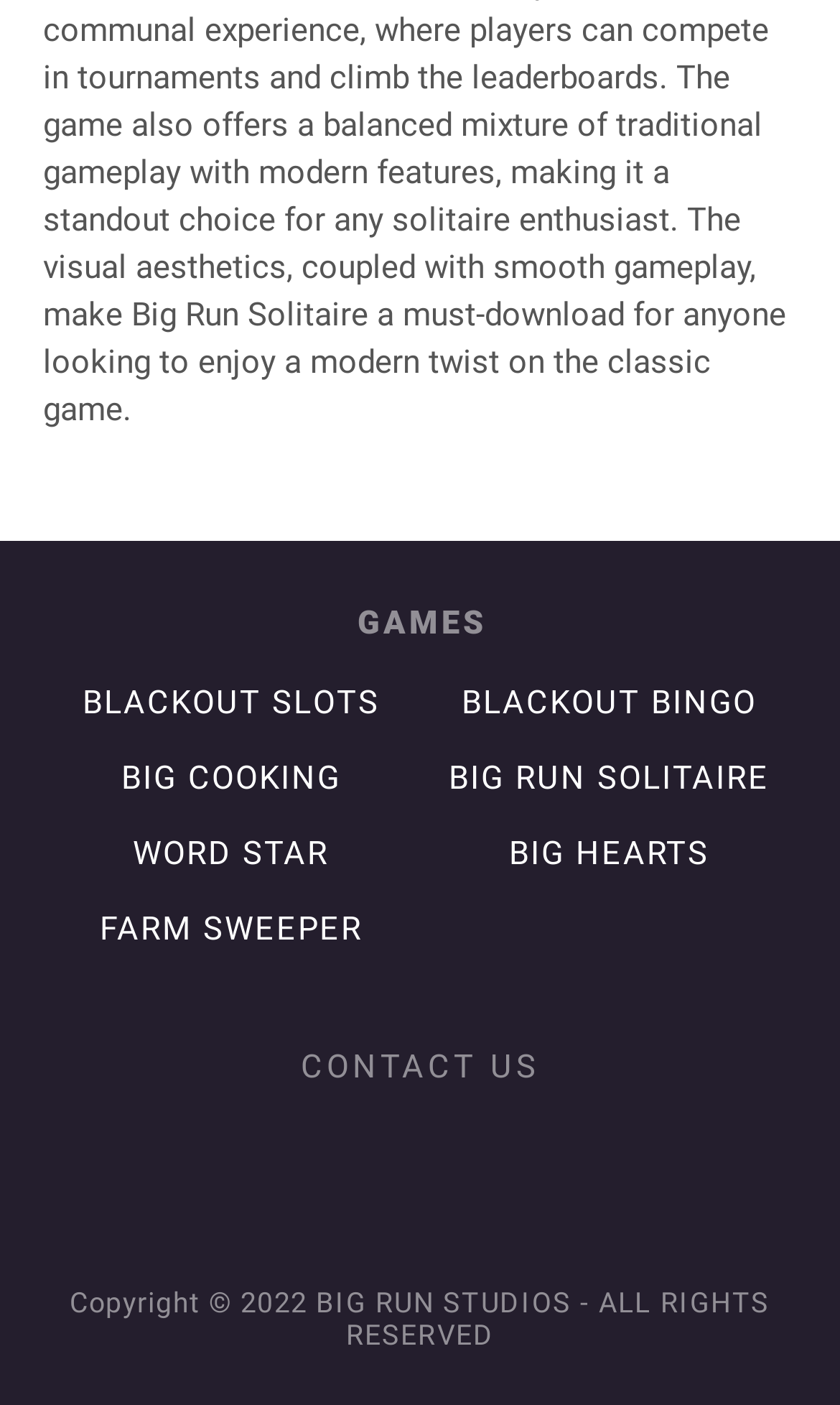Please find and report the bounding box coordinates of the element to click in order to perform the following action: "play BLACKOUT SLOTS". The coordinates should be expressed as four float numbers between 0 and 1, in the format [left, top, right, bottom].

[0.098, 0.486, 0.452, 0.514]